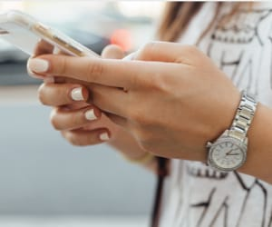Provide a brief response to the question using a single word or phrase: 
What is the background of the image?

Softly blurred